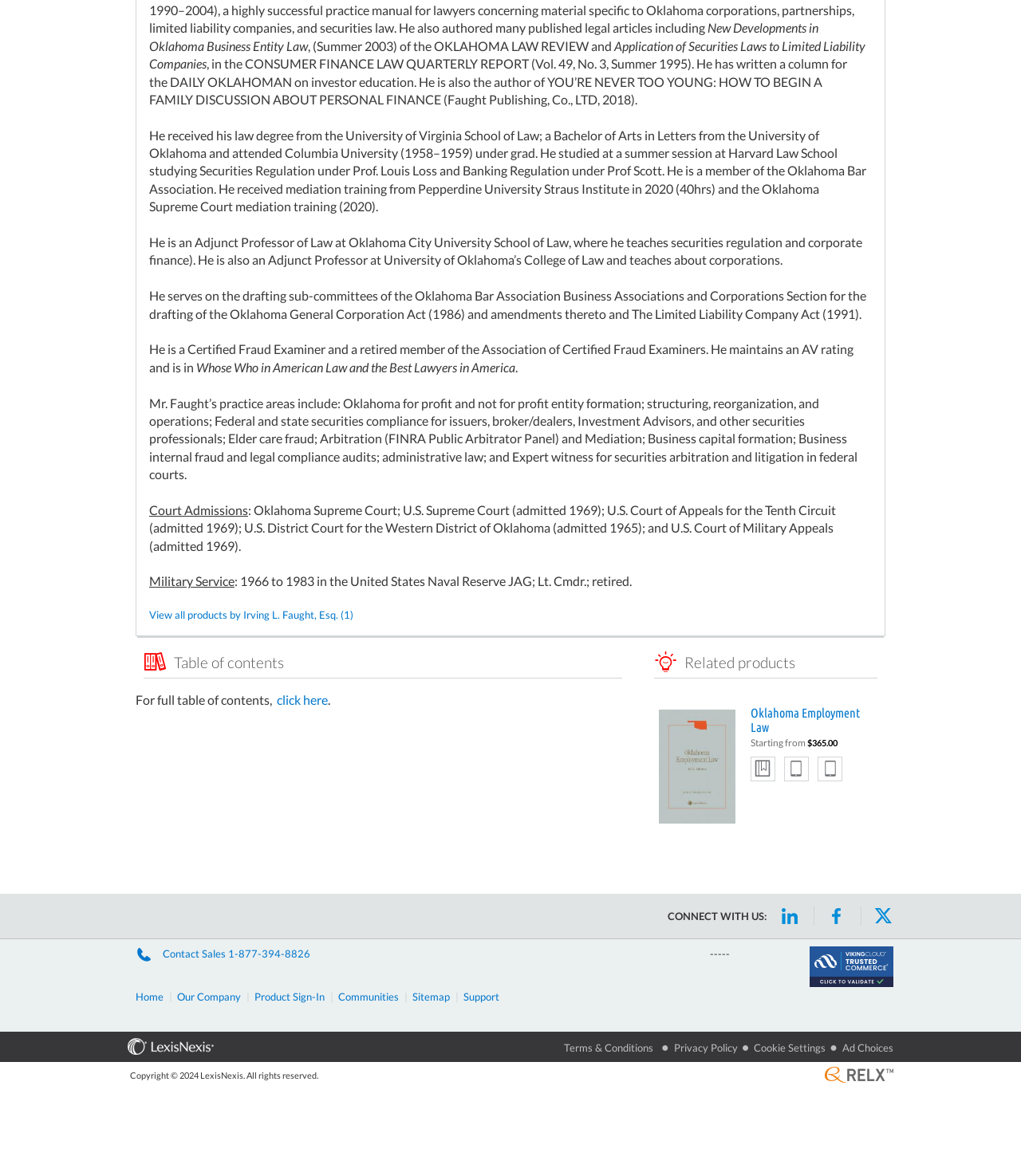Refer to the image and answer the question with as much detail as possible: What is the name of the company that protects this site?

The webpage displays an image with the text 'This site is protected by VikingCloud's Trusted Commerce program', which suggests that the company that protects this site is VikingCloud.